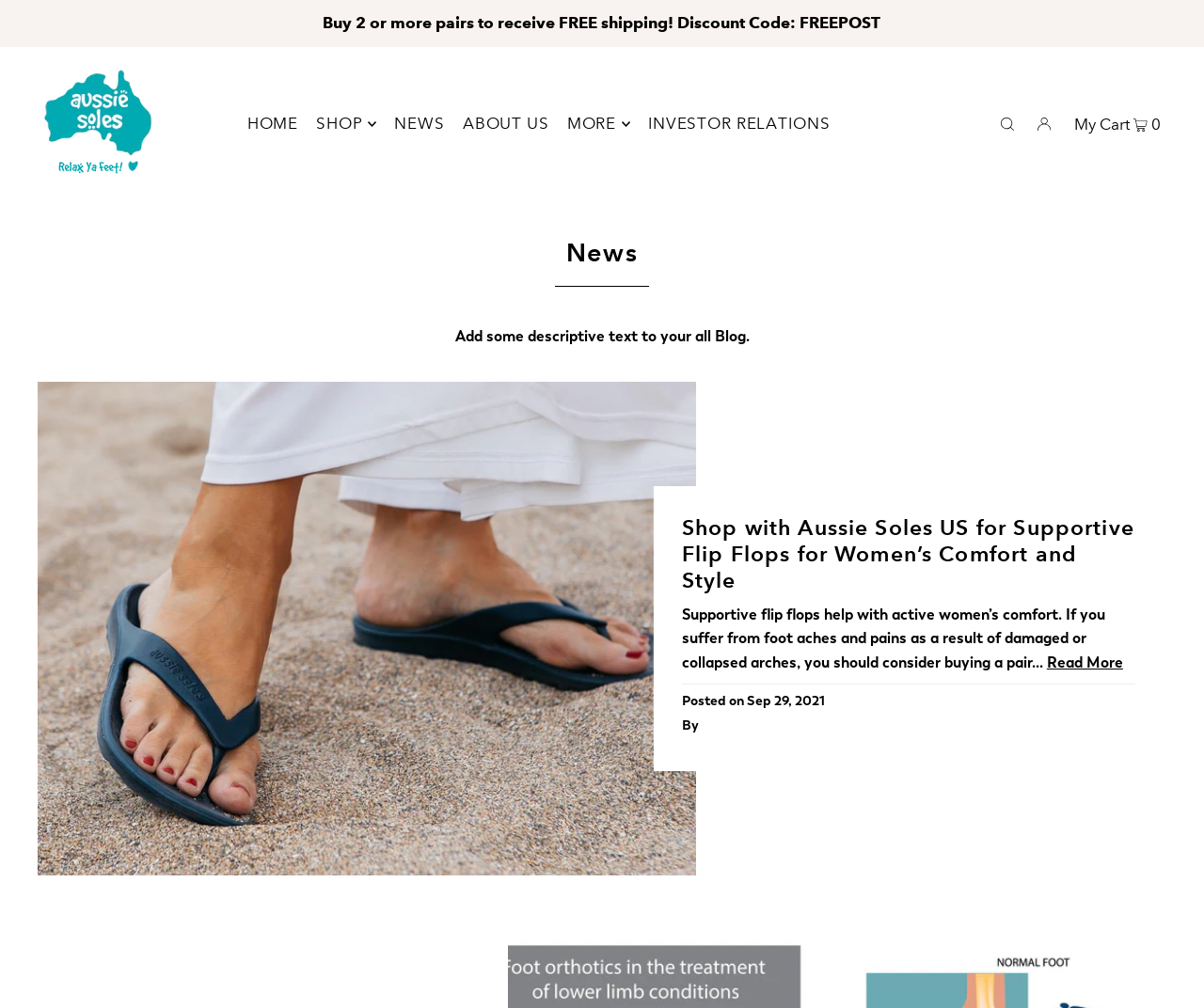What is the text of the link that appears below the image of the flip flops?
Use the image to answer the question with a single word or phrase.

Aussie Soles Starfish